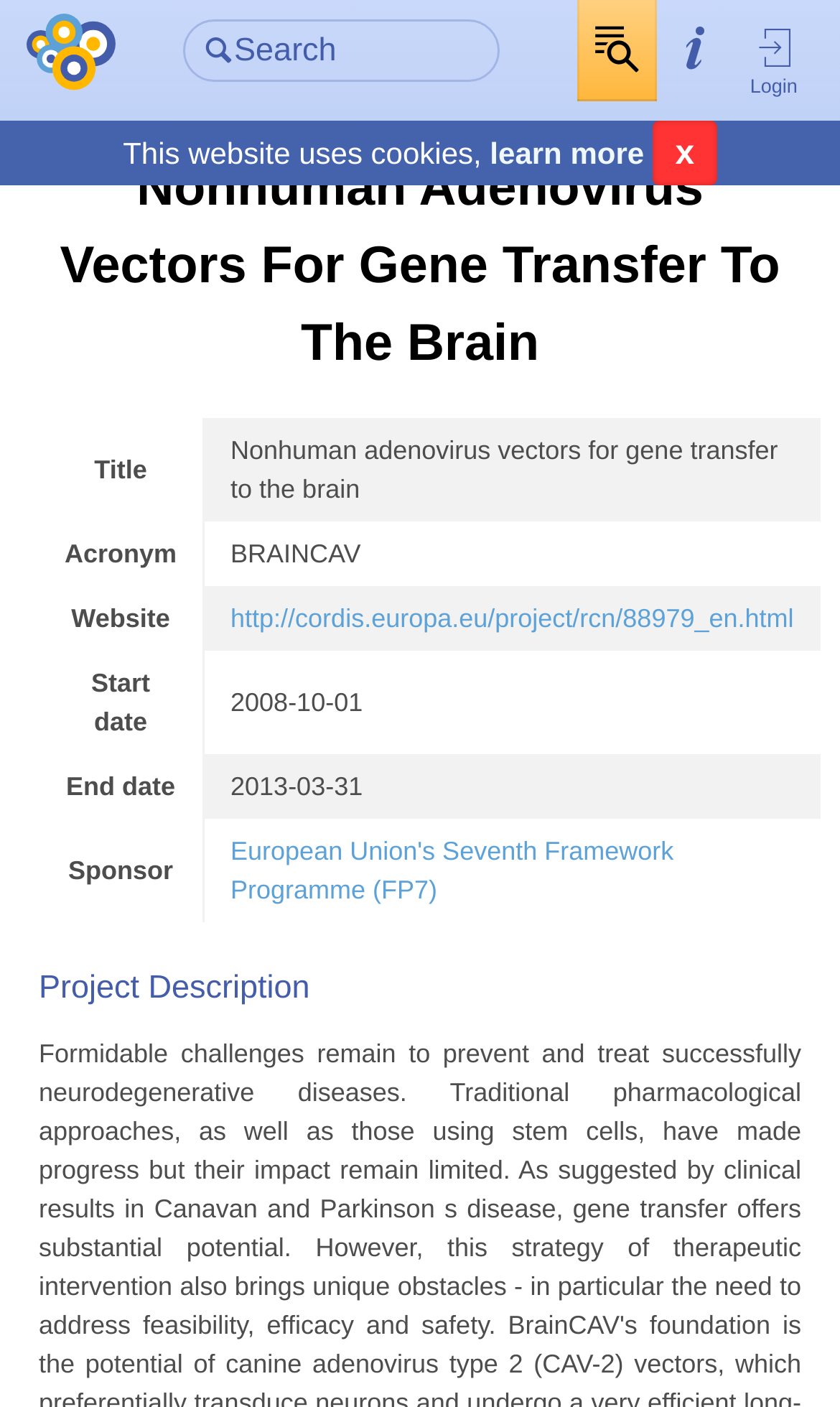Pinpoint the bounding box coordinates of the area that must be clicked to complete this instruction: "Click the link to European Union's Seventh Framework Programme".

[0.274, 0.594, 0.802, 0.643]